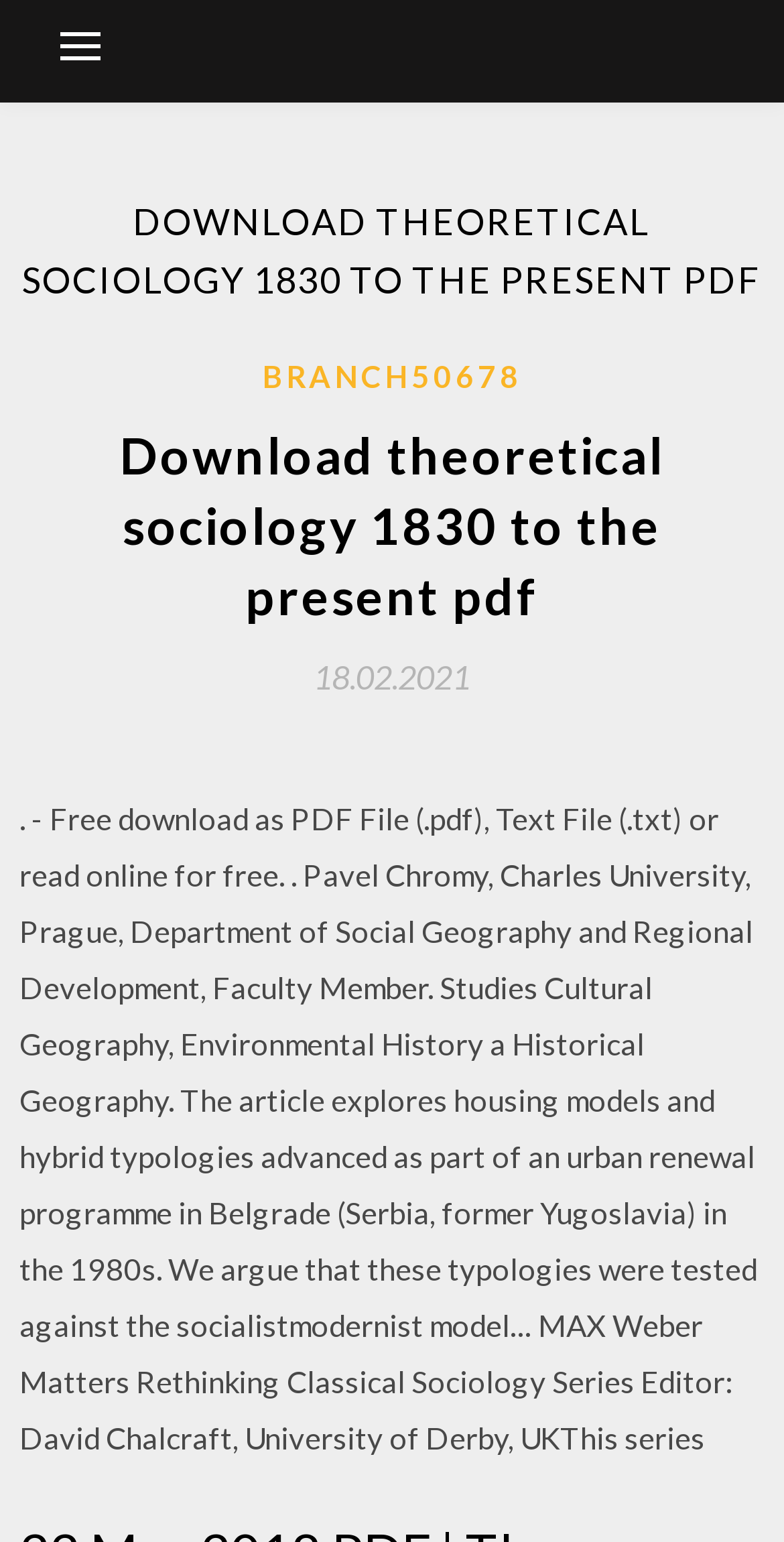What is the date mentioned in the link?
Analyze the image and deliver a detailed answer to the question.

The answer can be found in the link element which mentions '18.02.2021' and has a time element associated with it